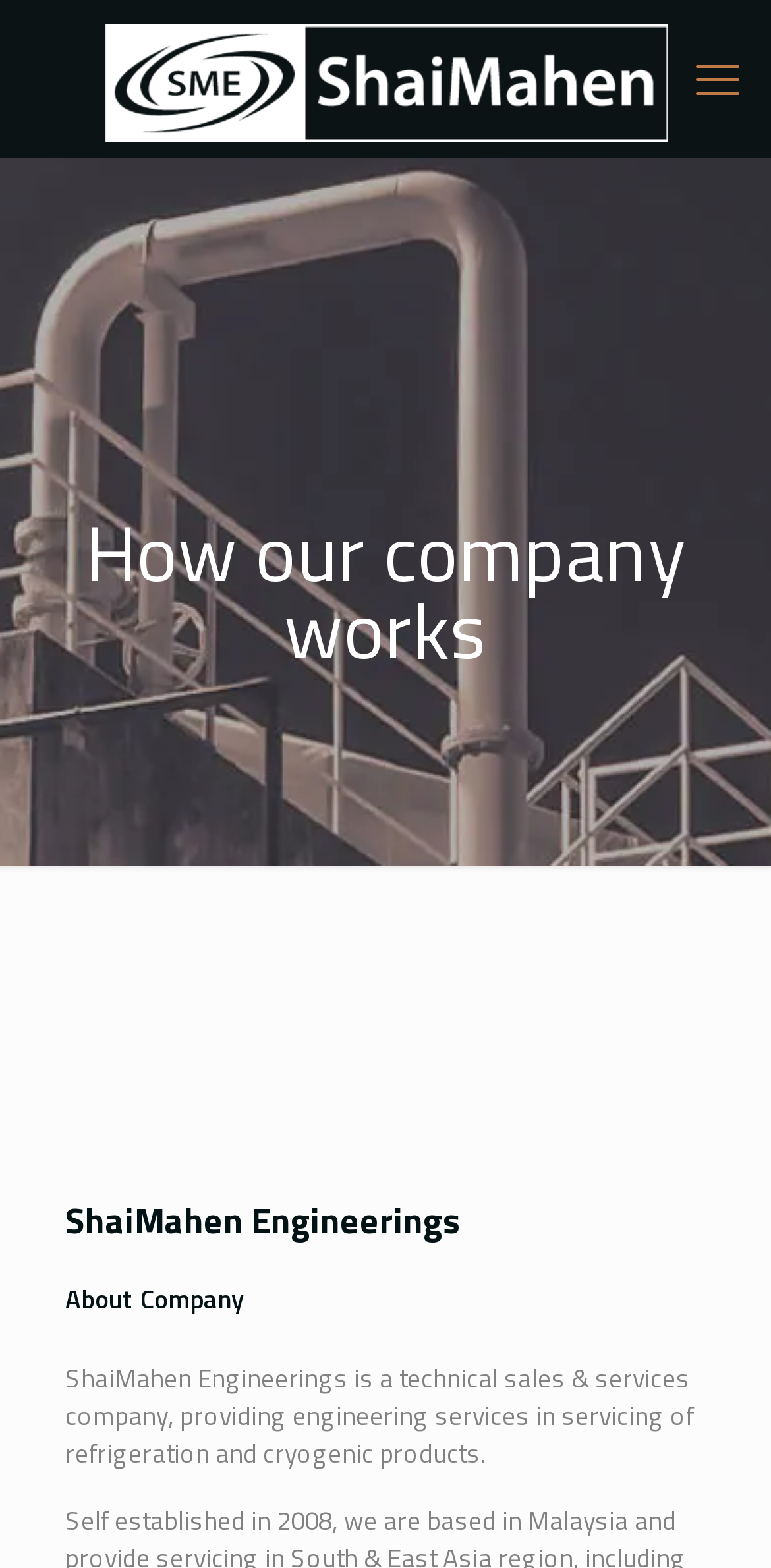What is the company name?
Using the visual information, reply with a single word or short phrase.

ShaiMahen Engineerings